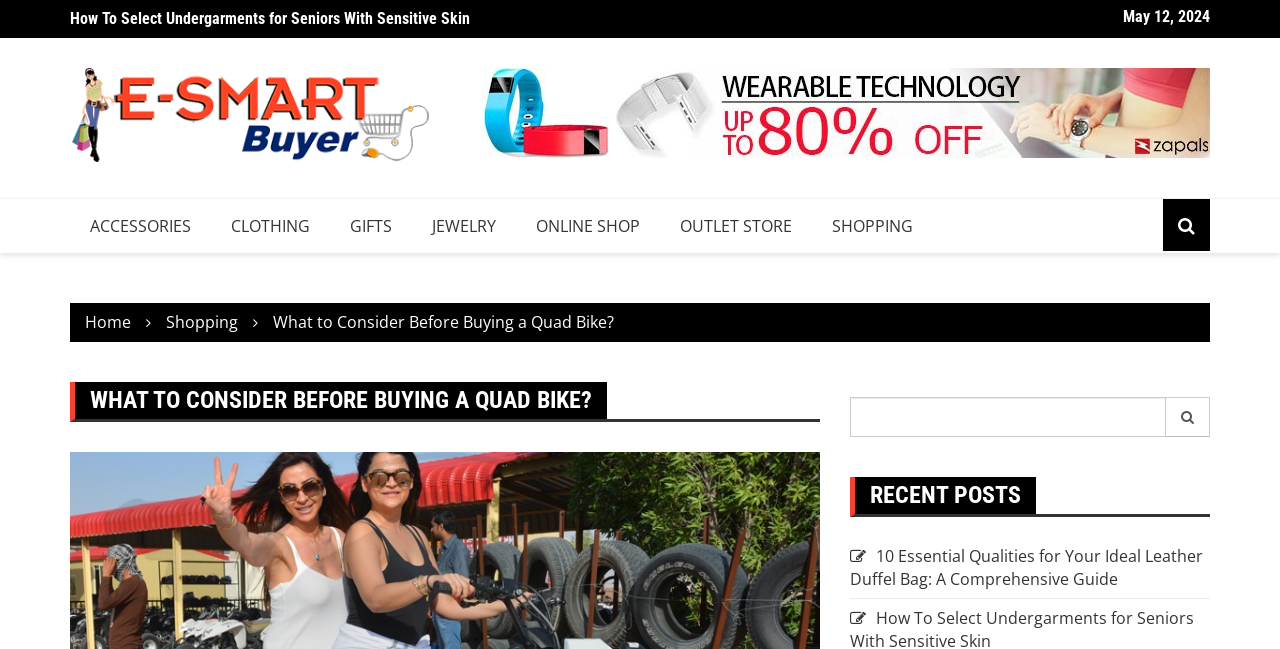Find the bounding box coordinates of the clickable area that will achieve the following instruction: "View recent post 'Beyond the Law How Divorce Lawyers Can Support Your Mental and Emotional Health'".

None